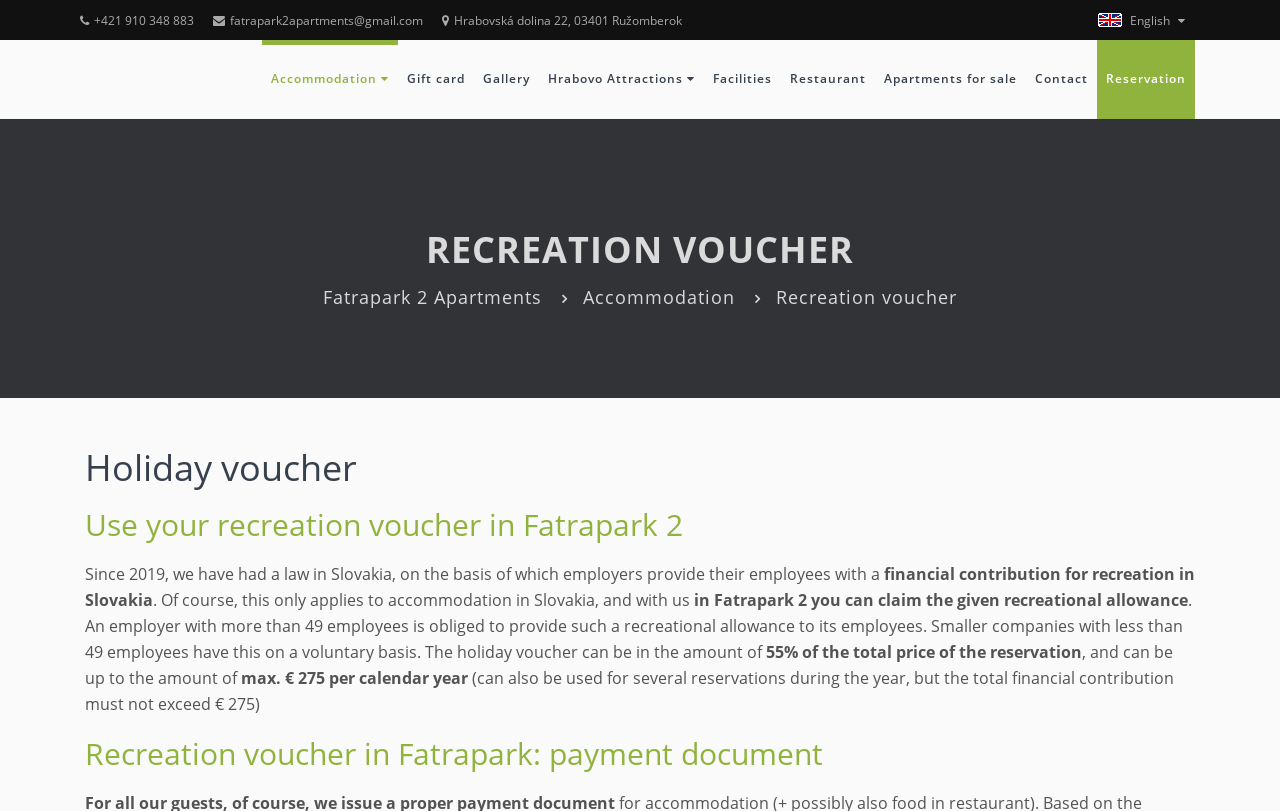Could you find the bounding box coordinates of the clickable area to complete this instruction: "View accommodation options"?

[0.205, 0.049, 0.311, 0.147]